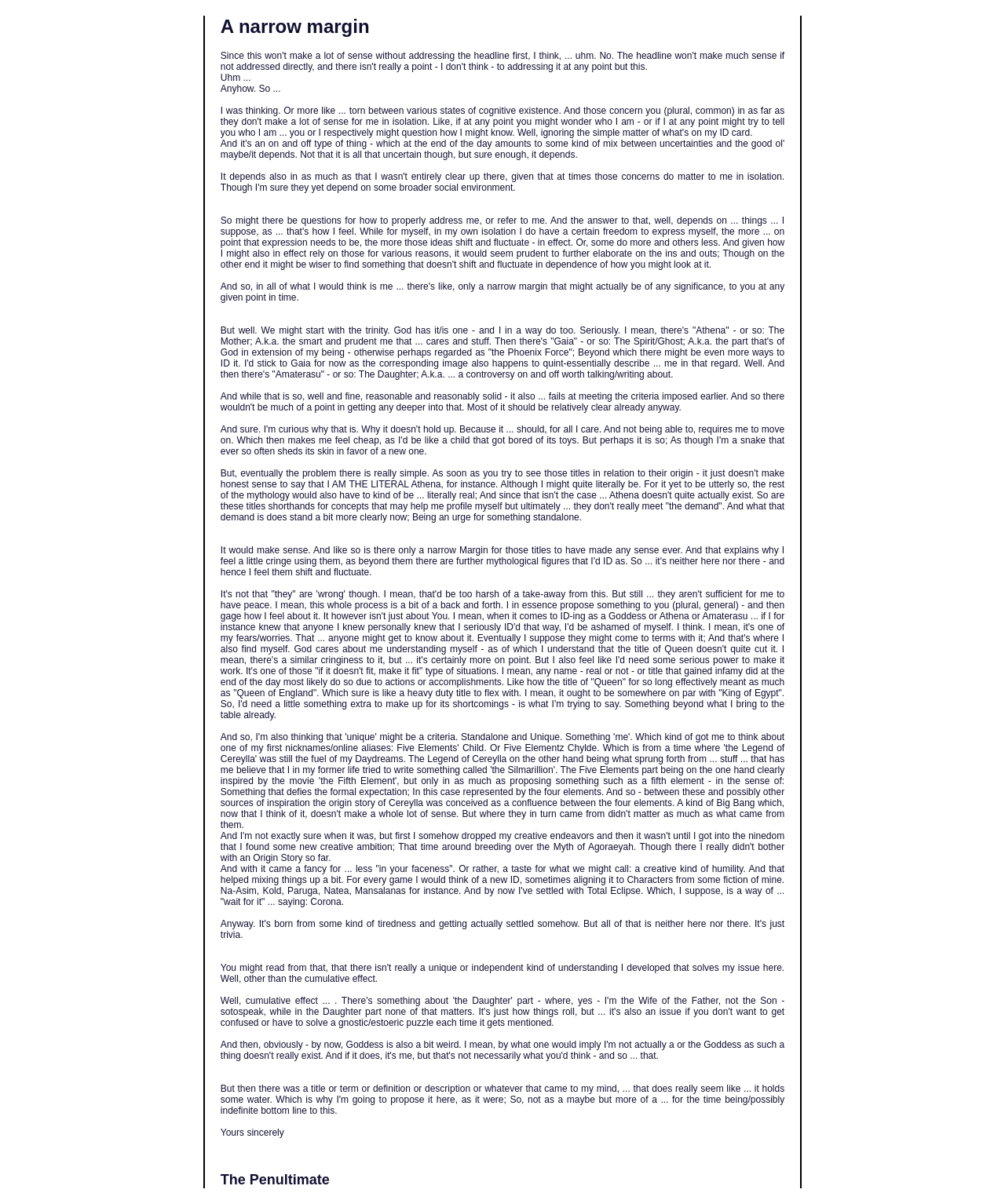What is the author's issue with their previous identities?
Give a one-word or short phrase answer based on the image.

Lack of honesty